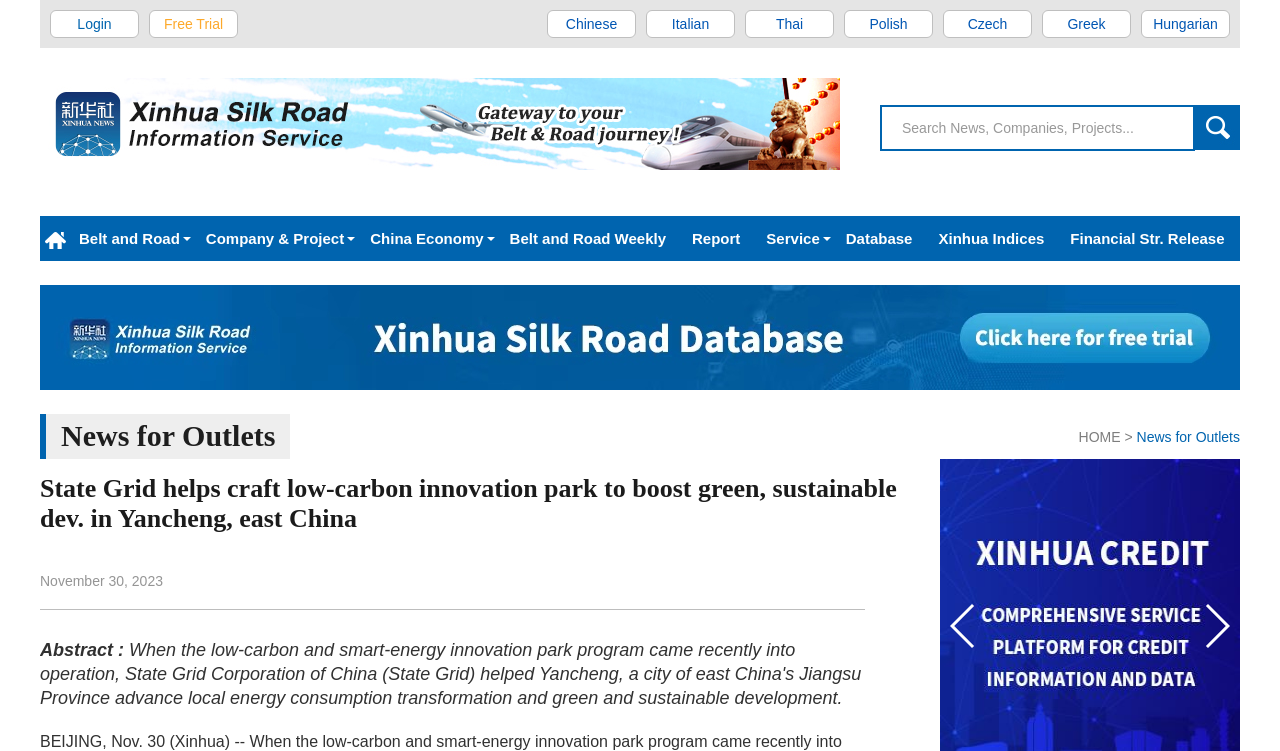Generate the title text from the webpage.

State Grid helps craft low-carbon innovation park to boost green, sustainable dev. in Yancheng, east China